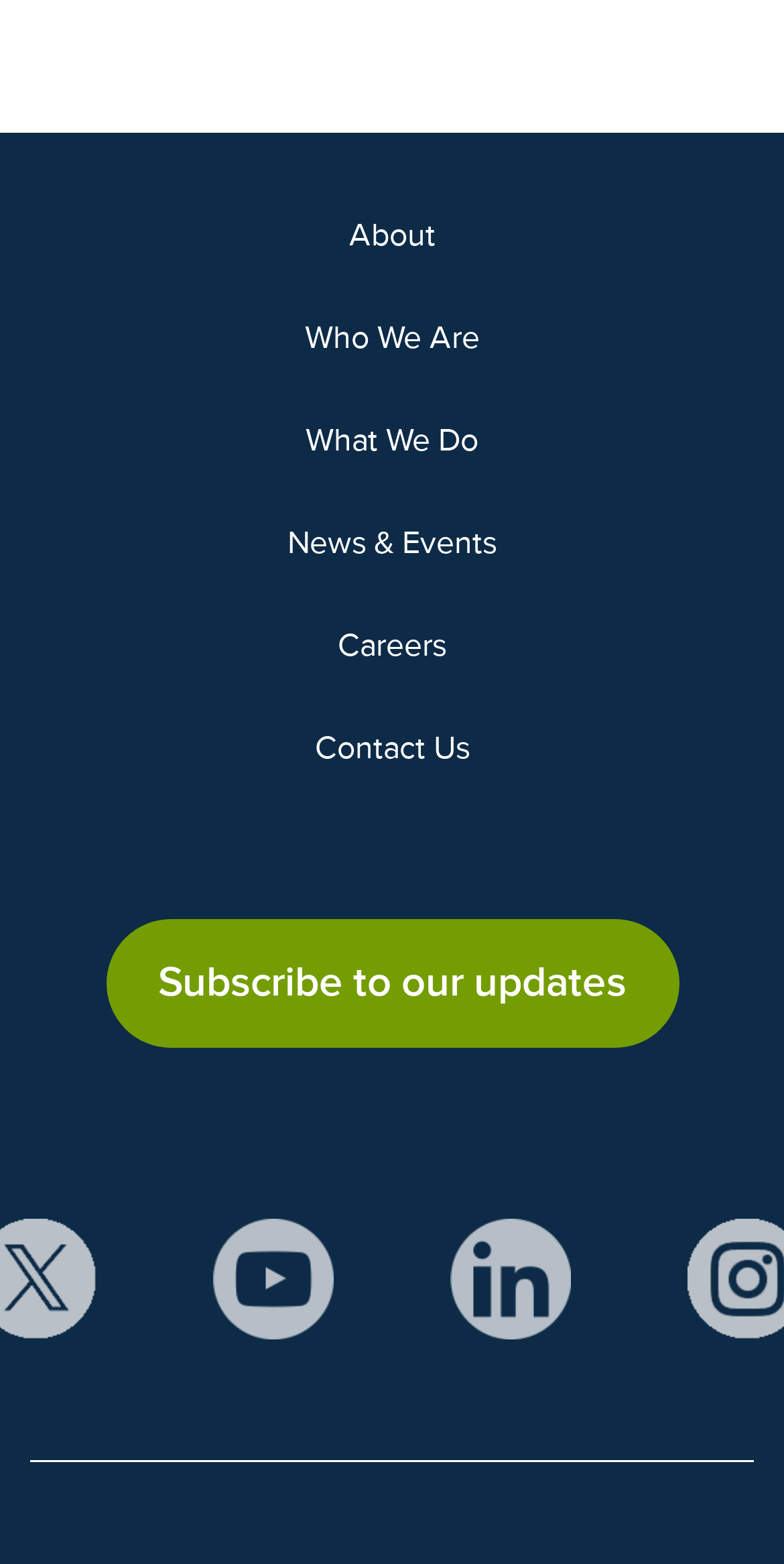How many links are in the top navigation menu?
Please provide a single word or phrase as the answer based on the screenshot.

6